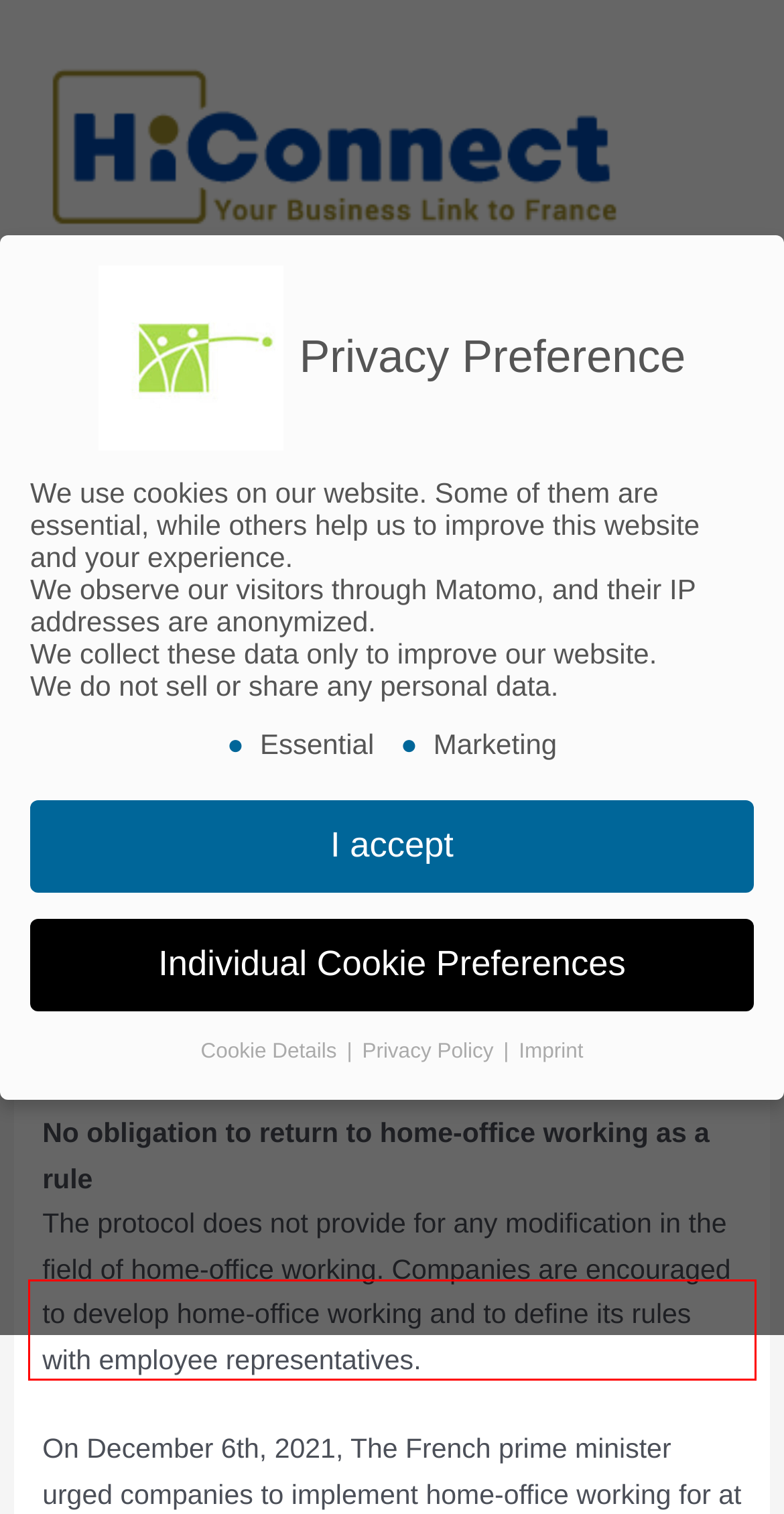Given the screenshot of a webpage, identify the red rectangle bounding box and recognize the text content inside it, generating the extracted text.

Here you will find an overview of all cookies used. You can give your consent to whole categories or display further information and select certain cookies.